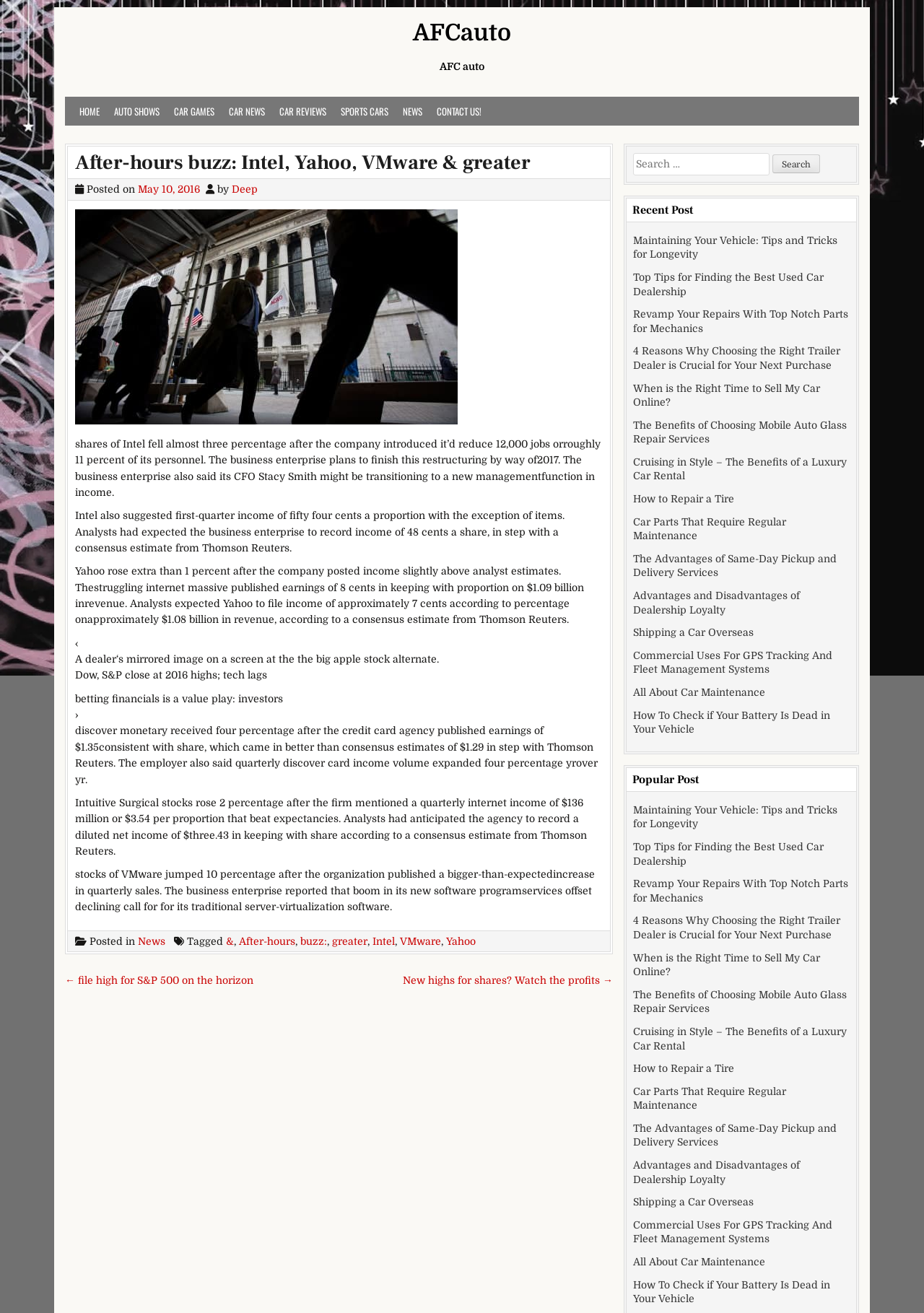Please determine the headline of the webpage and provide its content.

After-hours buzz: Intel, Yahoo, VMware & greater